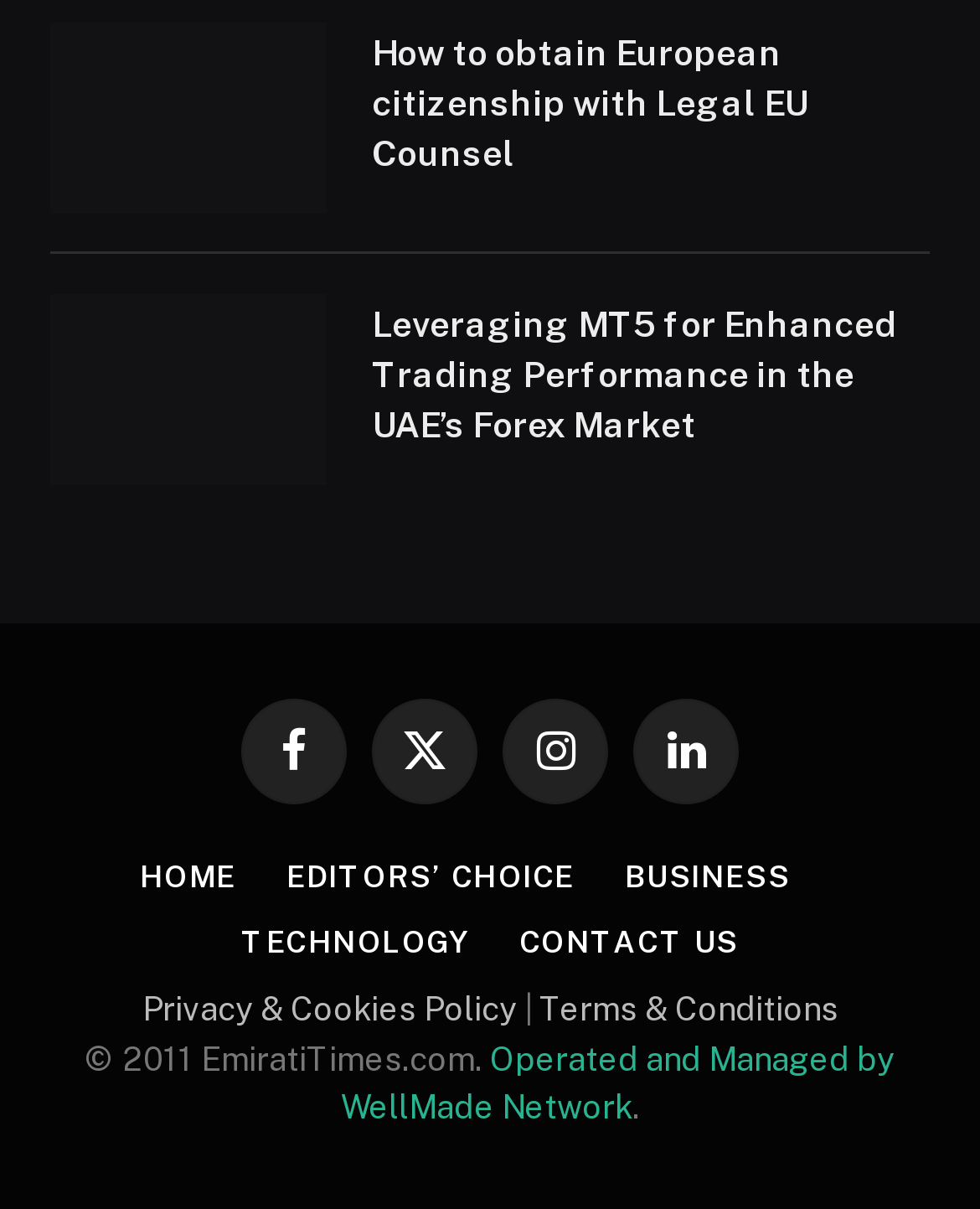How many main navigation links are available?
Use the image to answer the question with a single word or phrase.

5